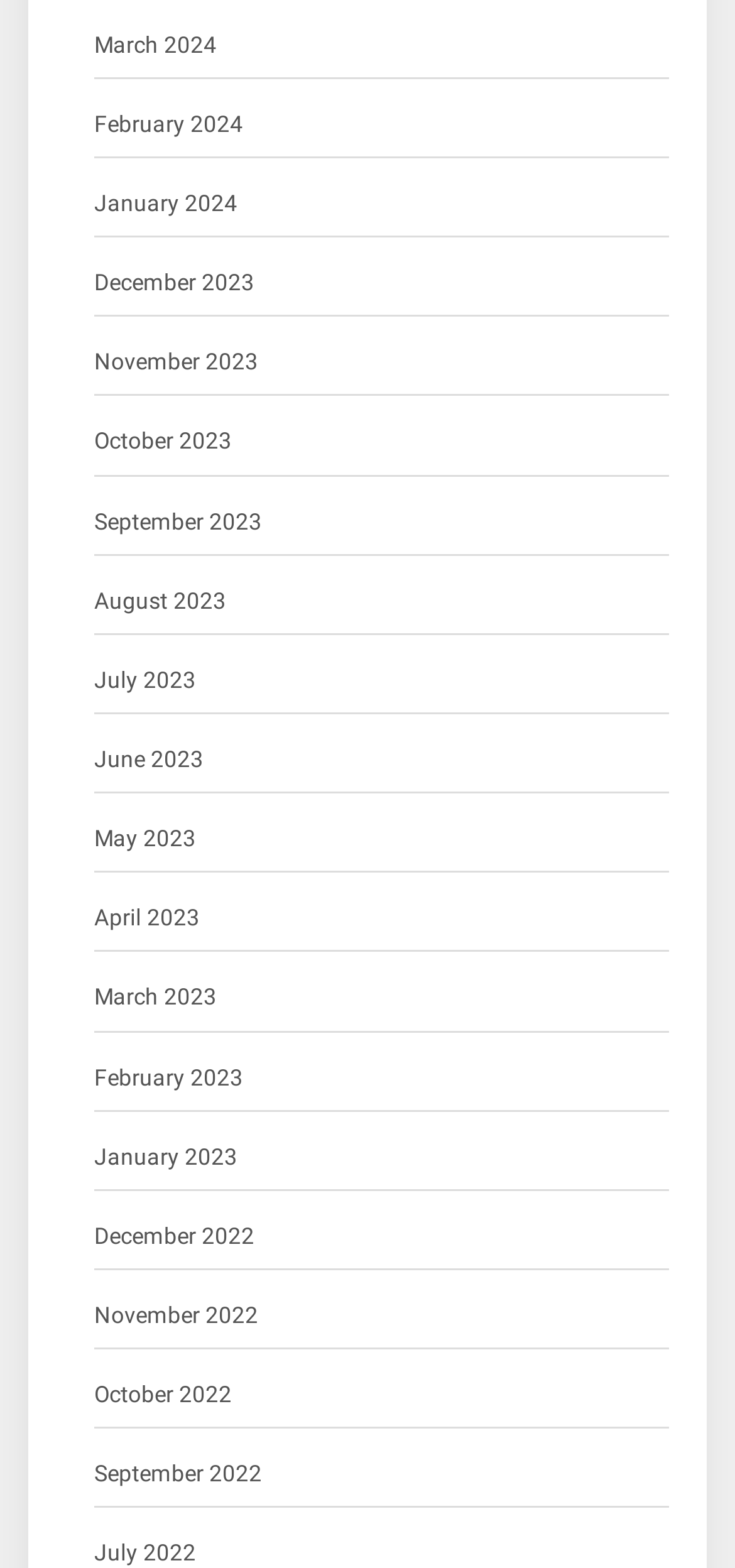What is the latest month listed in 2023?
Please interpret the details in the image and answer the question thoroughly.

I examined the list of links and found that the latest month listed in 2023 is March 2023, which is located near the top of the list.